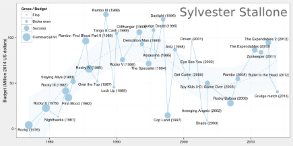What year is used as the base for inflation adjustment?
Offer a detailed and full explanation in response to the question.

The year 2014 is used as the base for inflation adjustment because the box office earnings of the films are adjusted for inflation to reflect values from 2014.